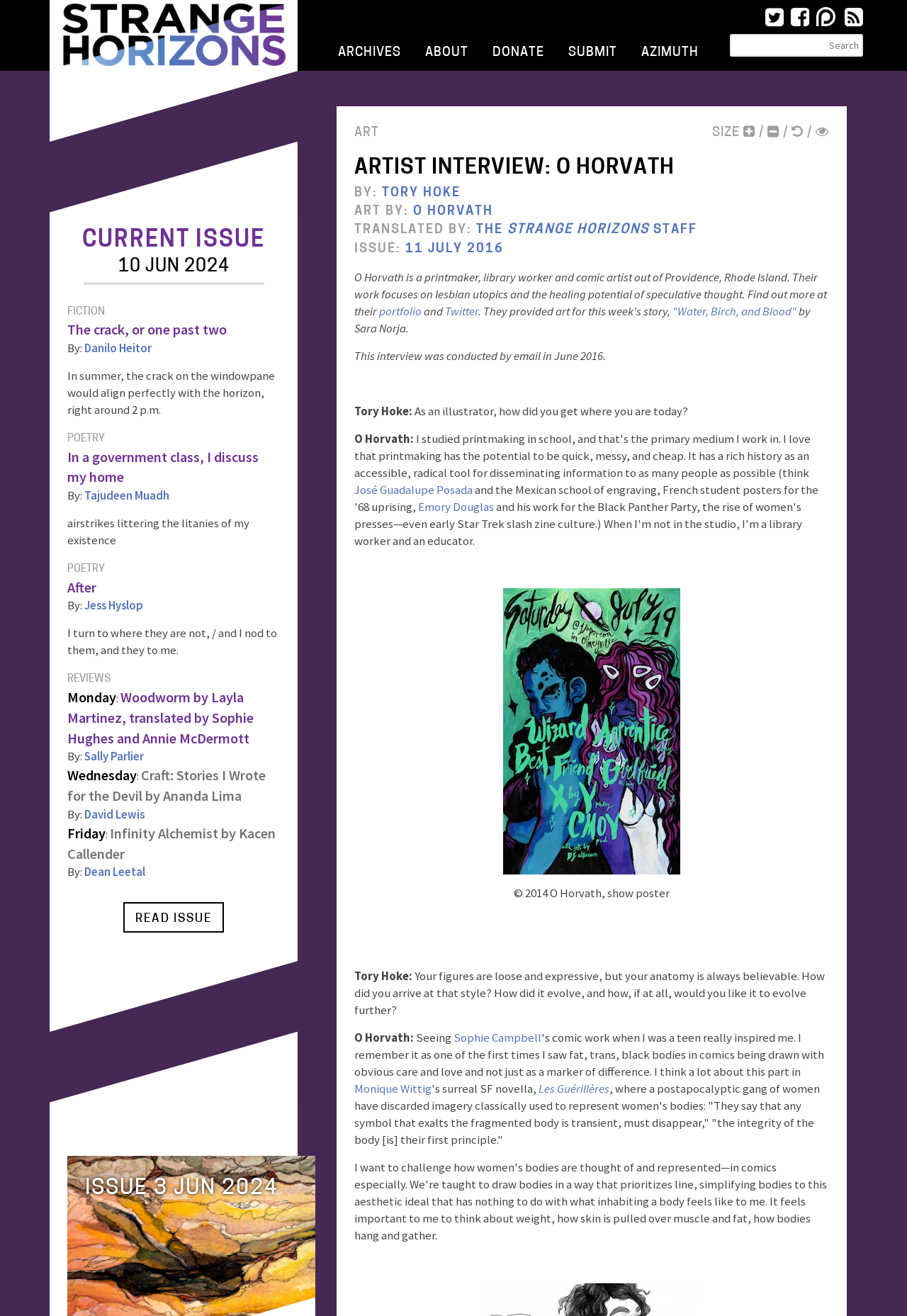What is the name of the illustrator mentioned in the interview?
Using the visual information from the image, give a one-word or short-phrase answer.

Sophie Campbell